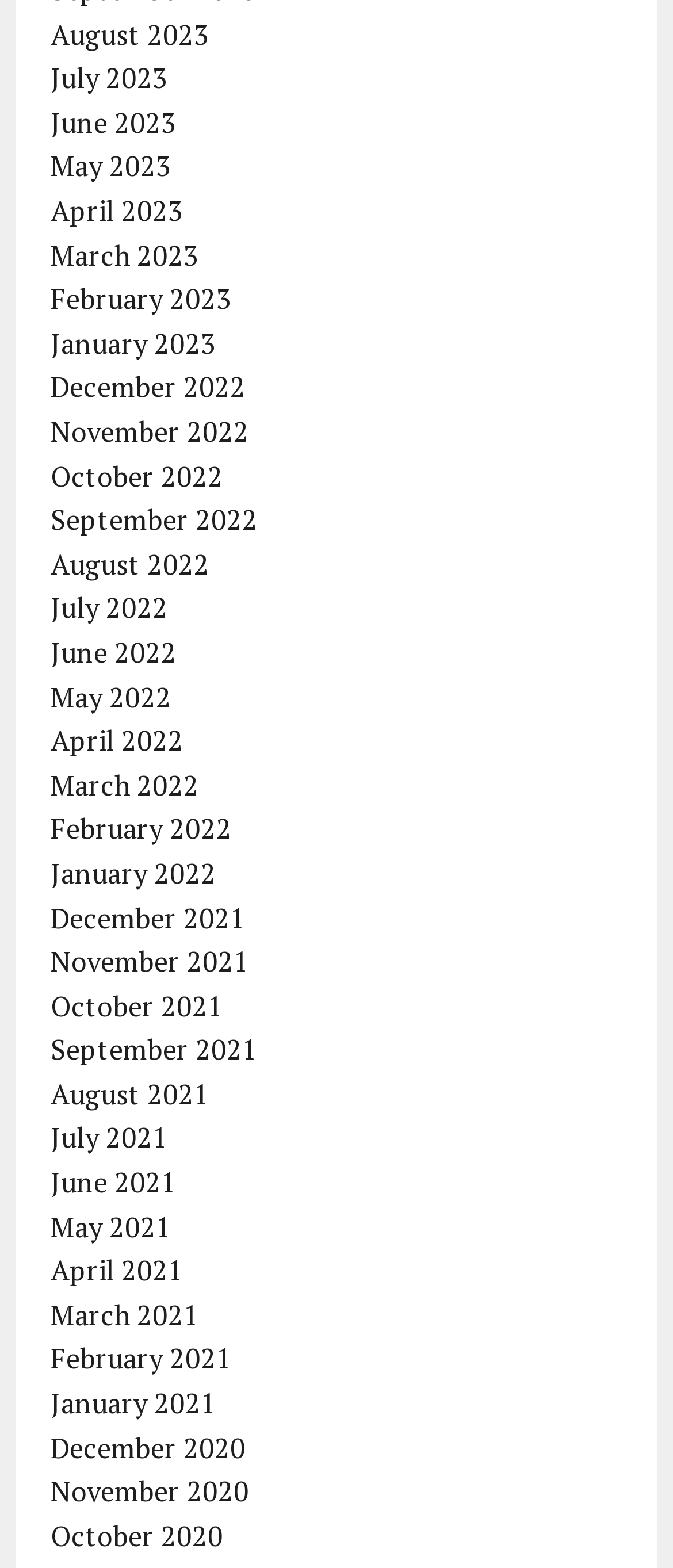Please locate the bounding box coordinates of the element's region that needs to be clicked to follow the instruction: "Check January 2021". The bounding box coordinates should be provided as four float numbers between 0 and 1, i.e., [left, top, right, bottom].

[0.075, 0.883, 0.321, 0.907]